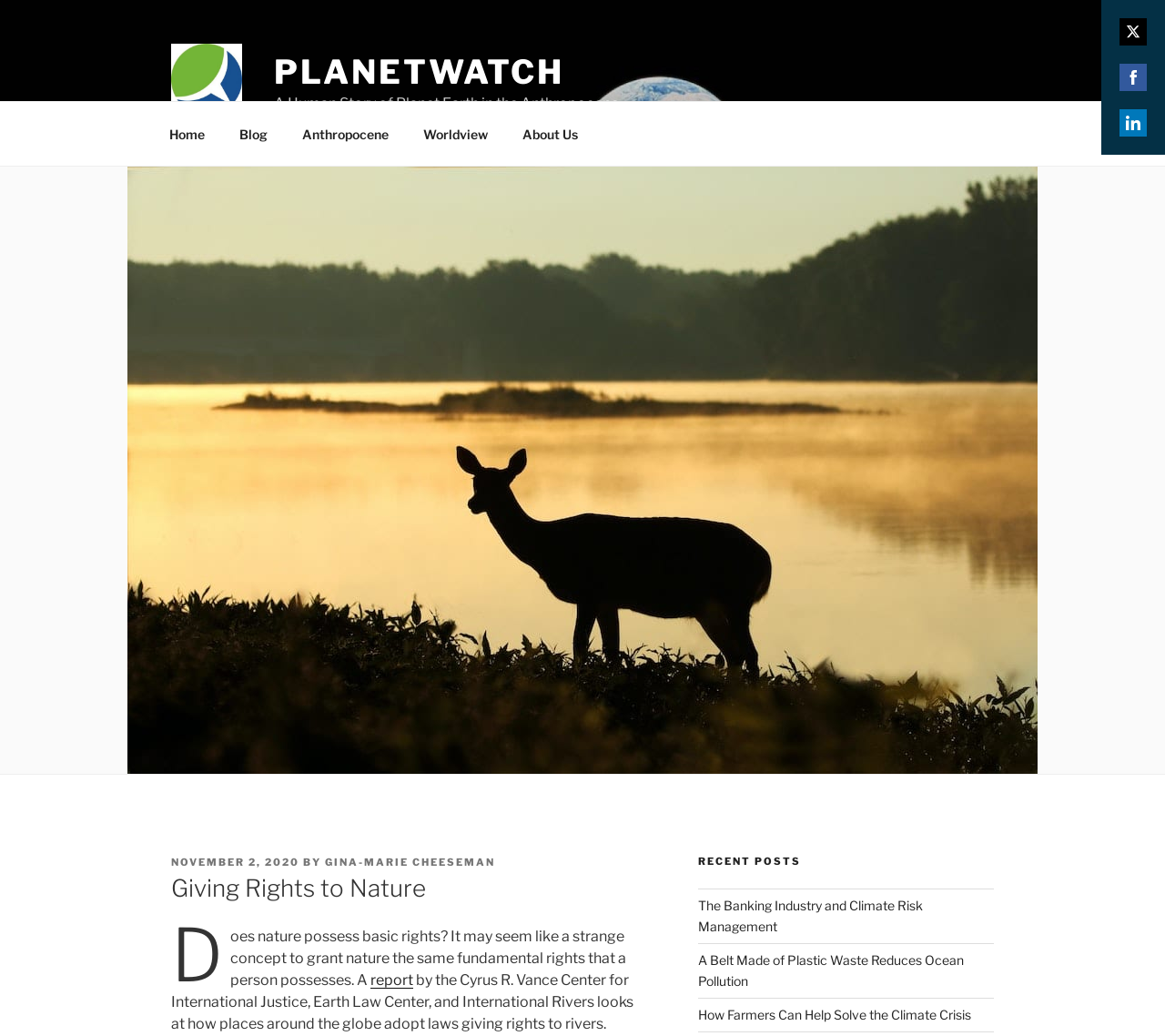Kindly determine the bounding box coordinates for the clickable area to achieve the given instruction: "Explore the Anthropocene section".

[0.245, 0.108, 0.347, 0.151]